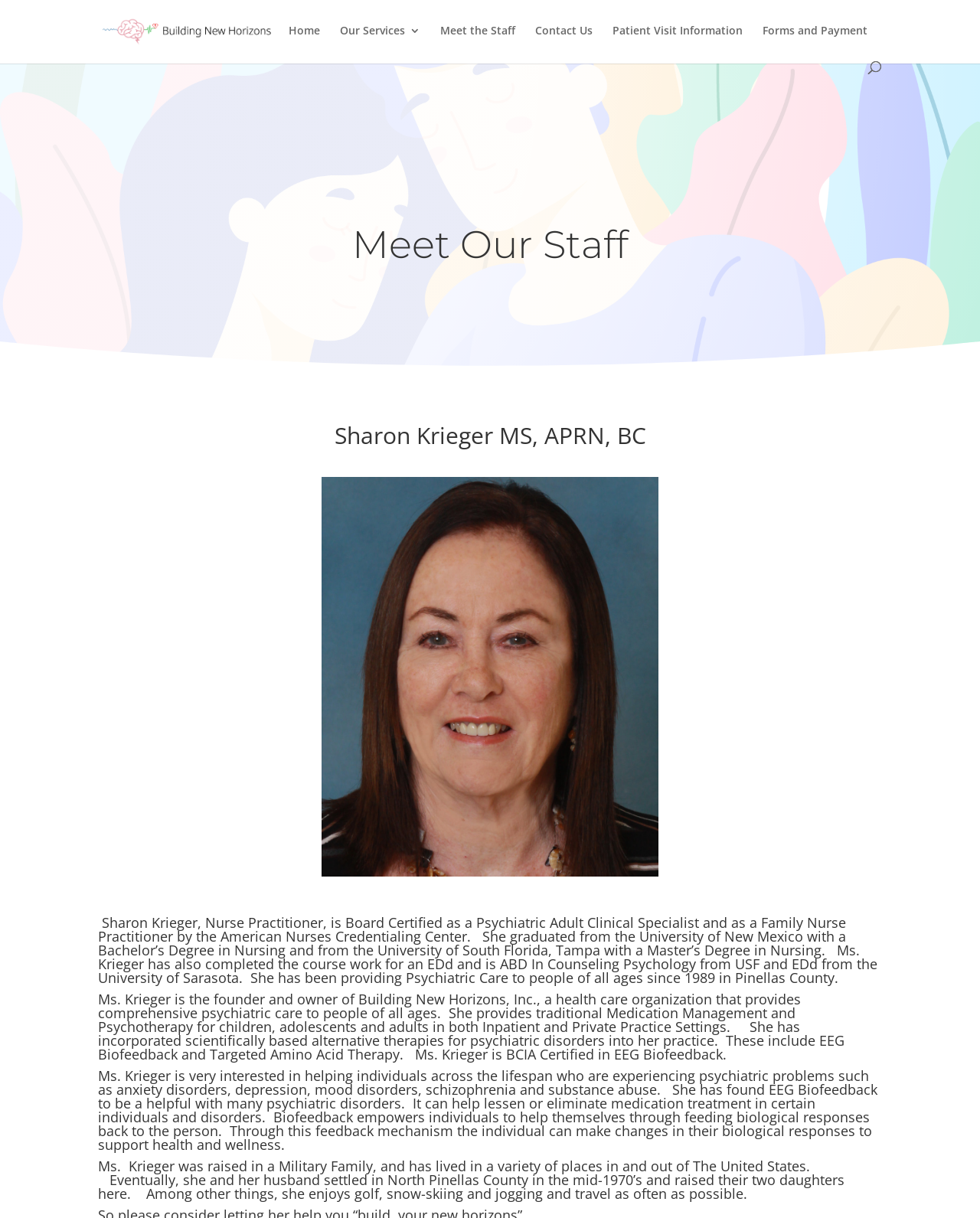Please analyze the image and provide a thorough answer to the question:
What is the name of the health care organization founded by Ms. Krieger?

I found the answer by reading the paragraph that describes Ms. Krieger's background, which mentions that she is the founder and owner of Building New Horizons, Inc., a health care organization.